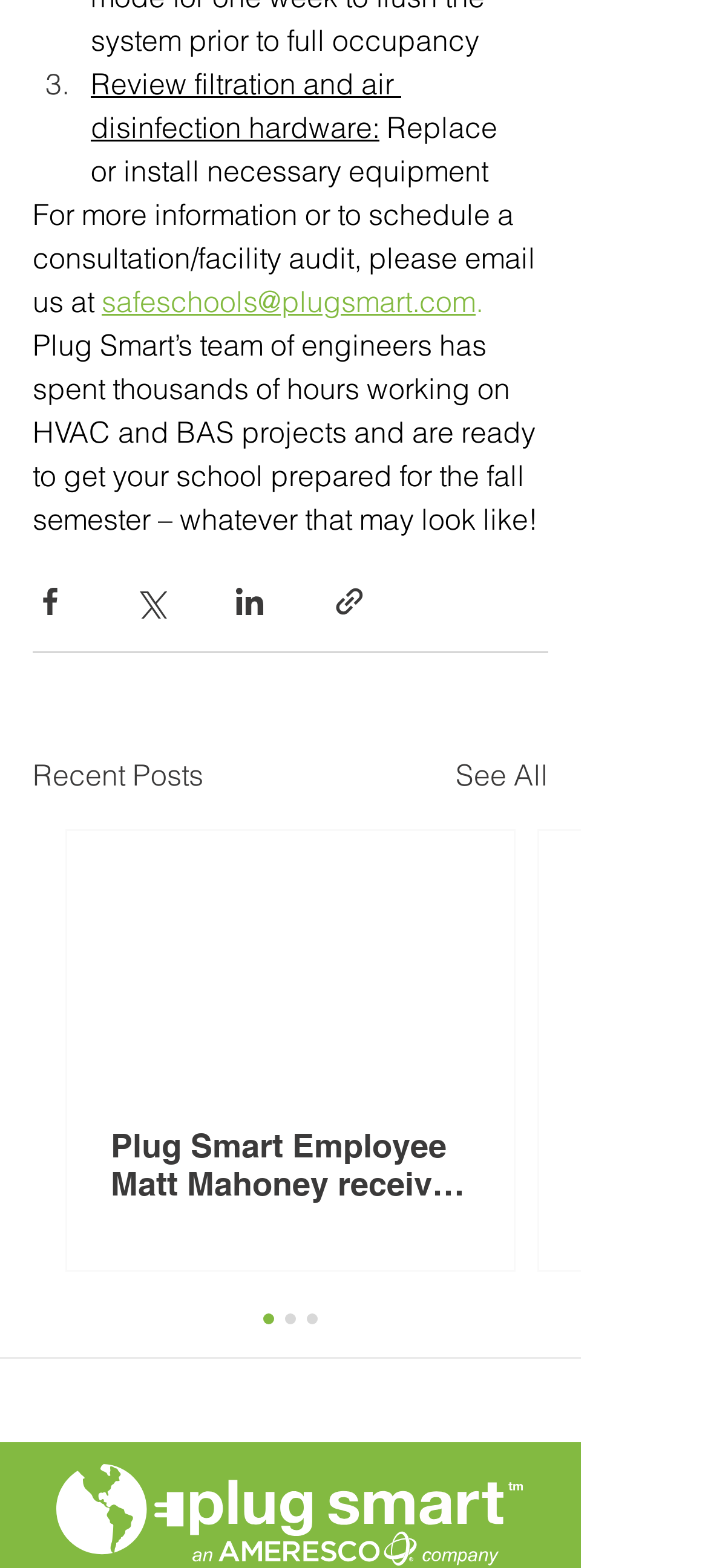Respond to the question below with a single word or phrase: What is the title of the section below the 'Share via' buttons?

Recent Posts